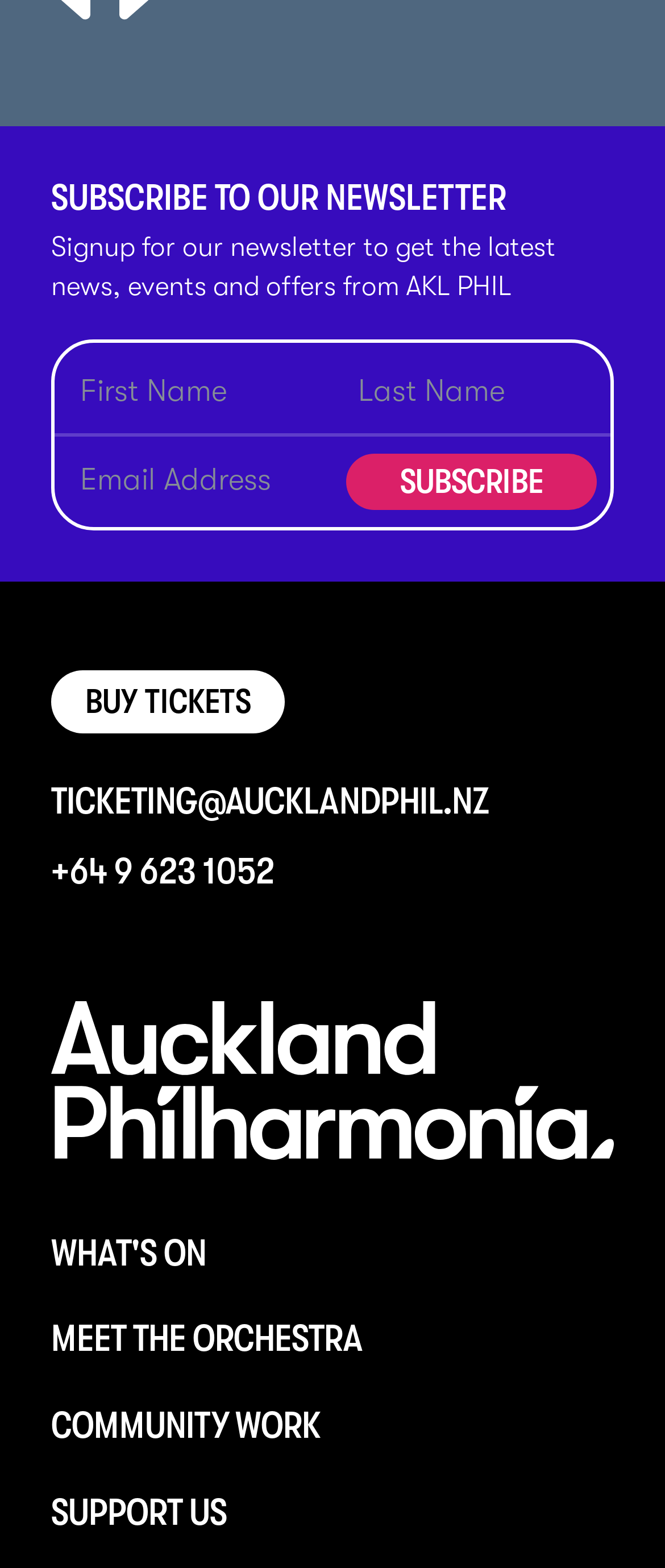Please locate the clickable area by providing the bounding box coordinates to follow this instruction: "Enter email address".

[0.082, 0.222, 0.5, 0.279]